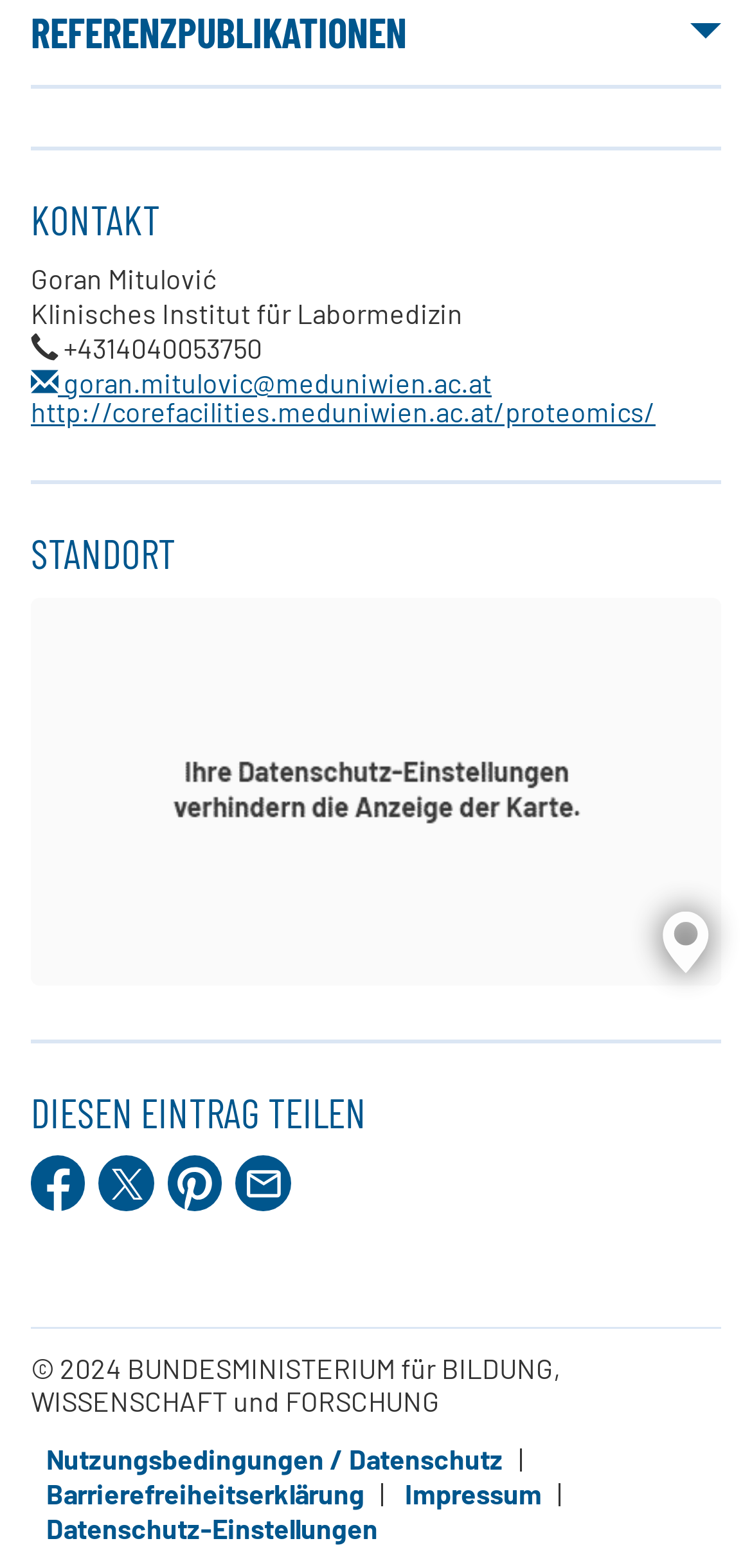Answer this question using a single word or a brief phrase:
What is the name of the person listed under Kontakt?

Goran Mitulović